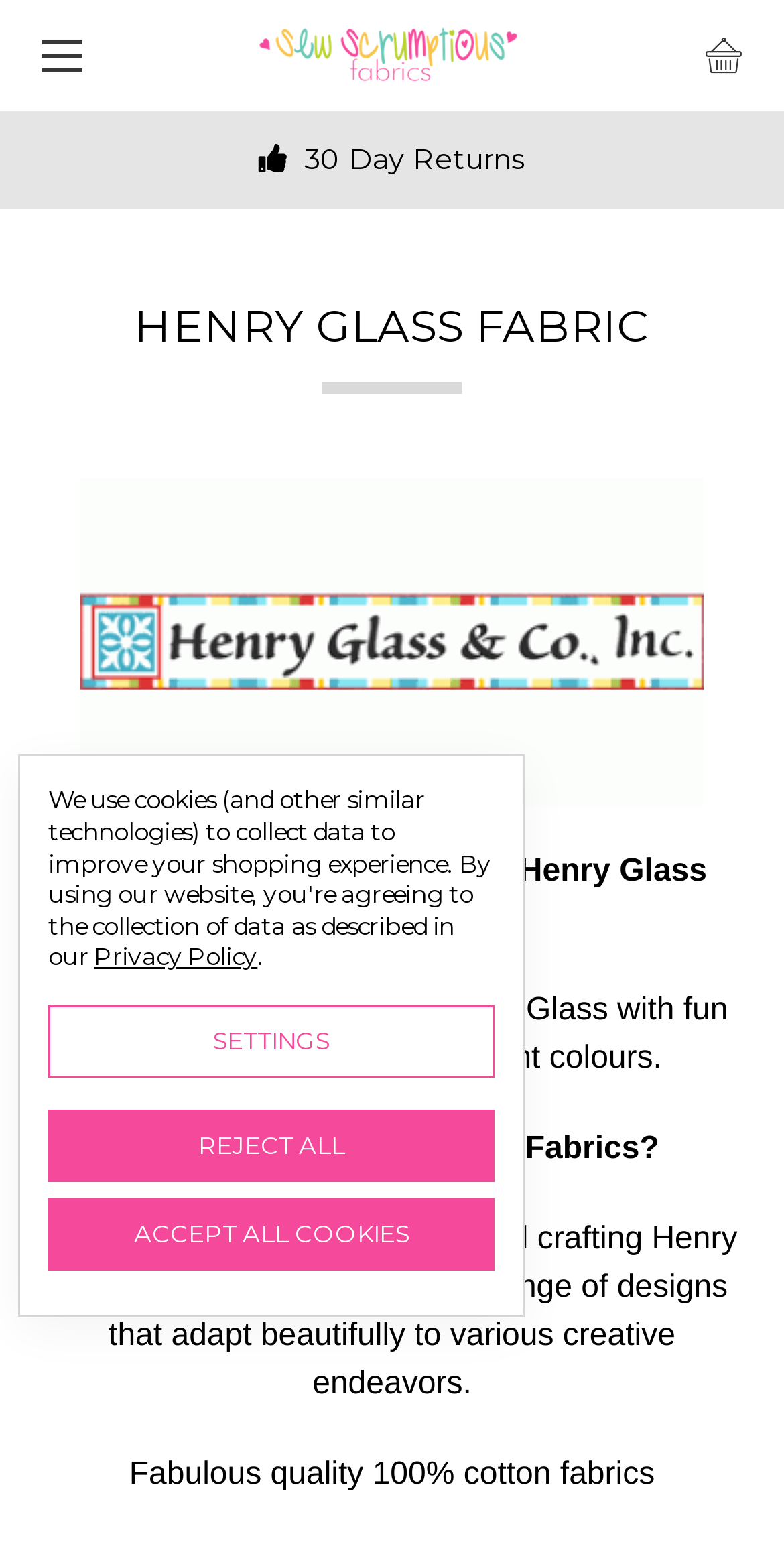Identify the bounding box coordinates of the region that needs to be clicked to carry out this instruction: "Visit Sew Scrumptious Fabrics". Provide these coordinates as four float numbers ranging from 0 to 1, i.e., [left, top, right, bottom].

[0.15, 0.0, 0.85, 0.072]